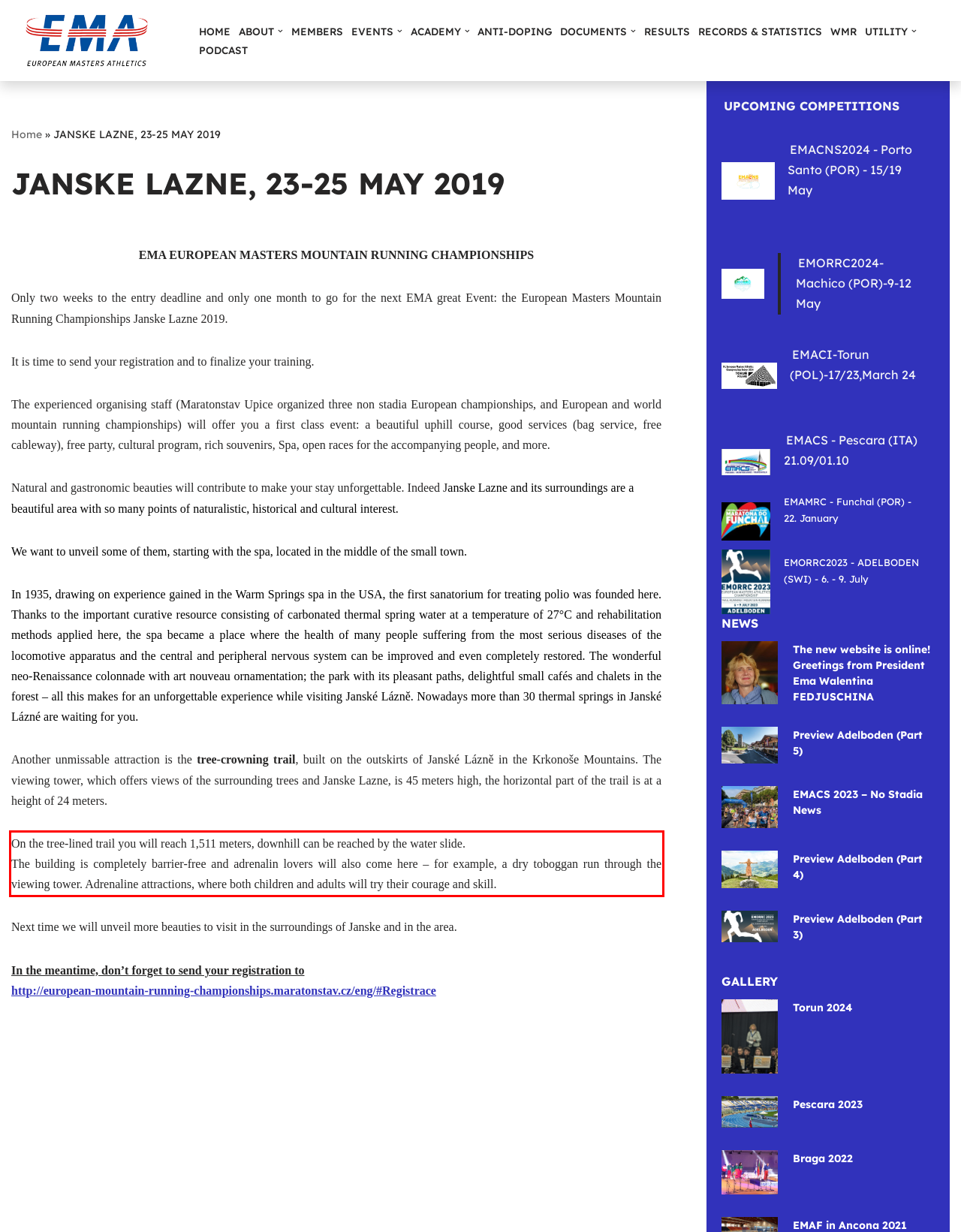Examine the screenshot of the webpage, locate the red bounding box, and perform OCR to extract the text contained within it.

On the tree-lined trail you will reach 1,511 meters, downhill can be reached by the water slide. The building is completely barrier-free and adrenalin lovers will also come here – for example, a dry toboggan run through the viewing tower. Adrenaline attractions, where both children and adults will try their courage and skill.